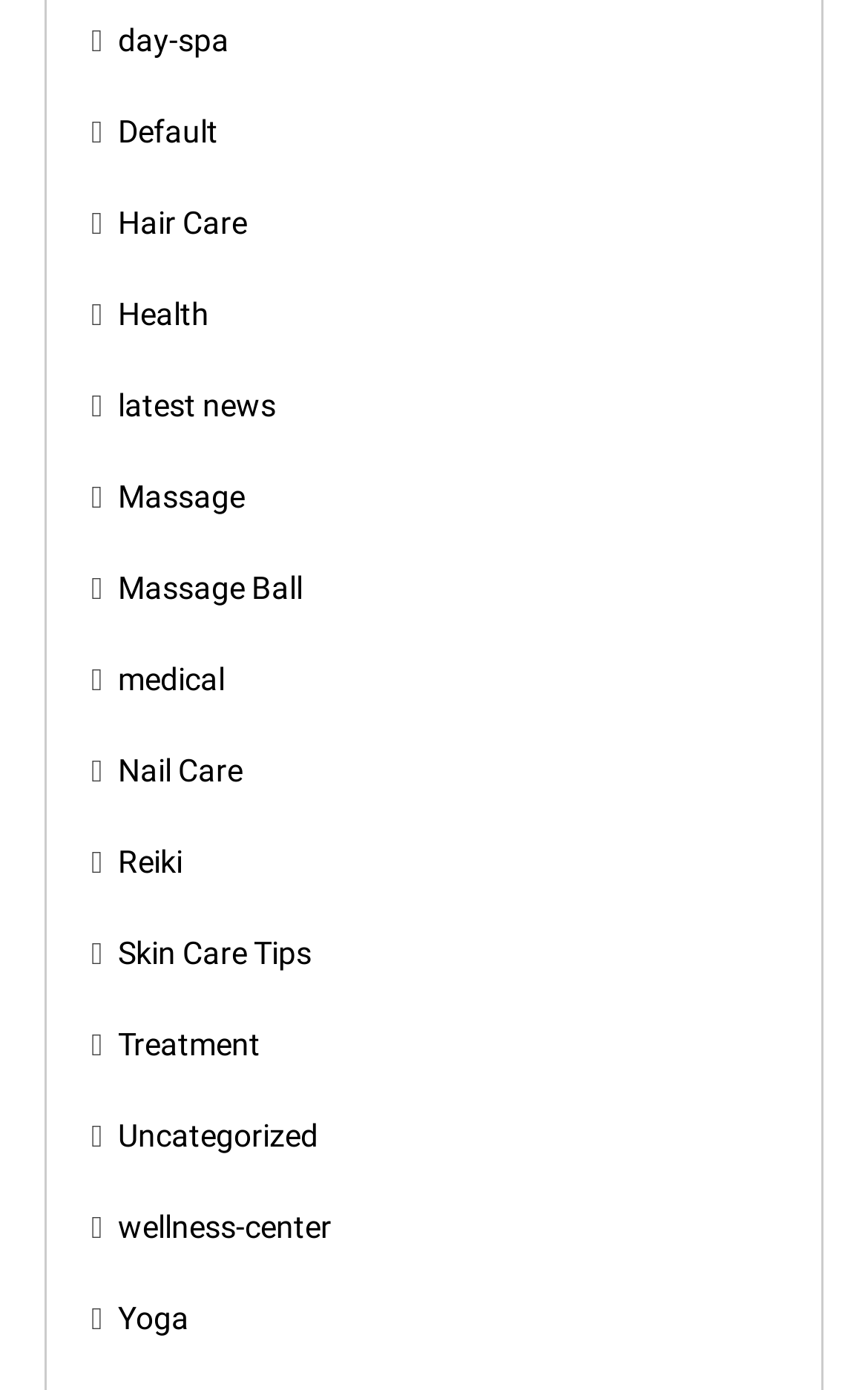What is the category below 'Health'?
Answer briefly with a single word or phrase based on the image.

latest news